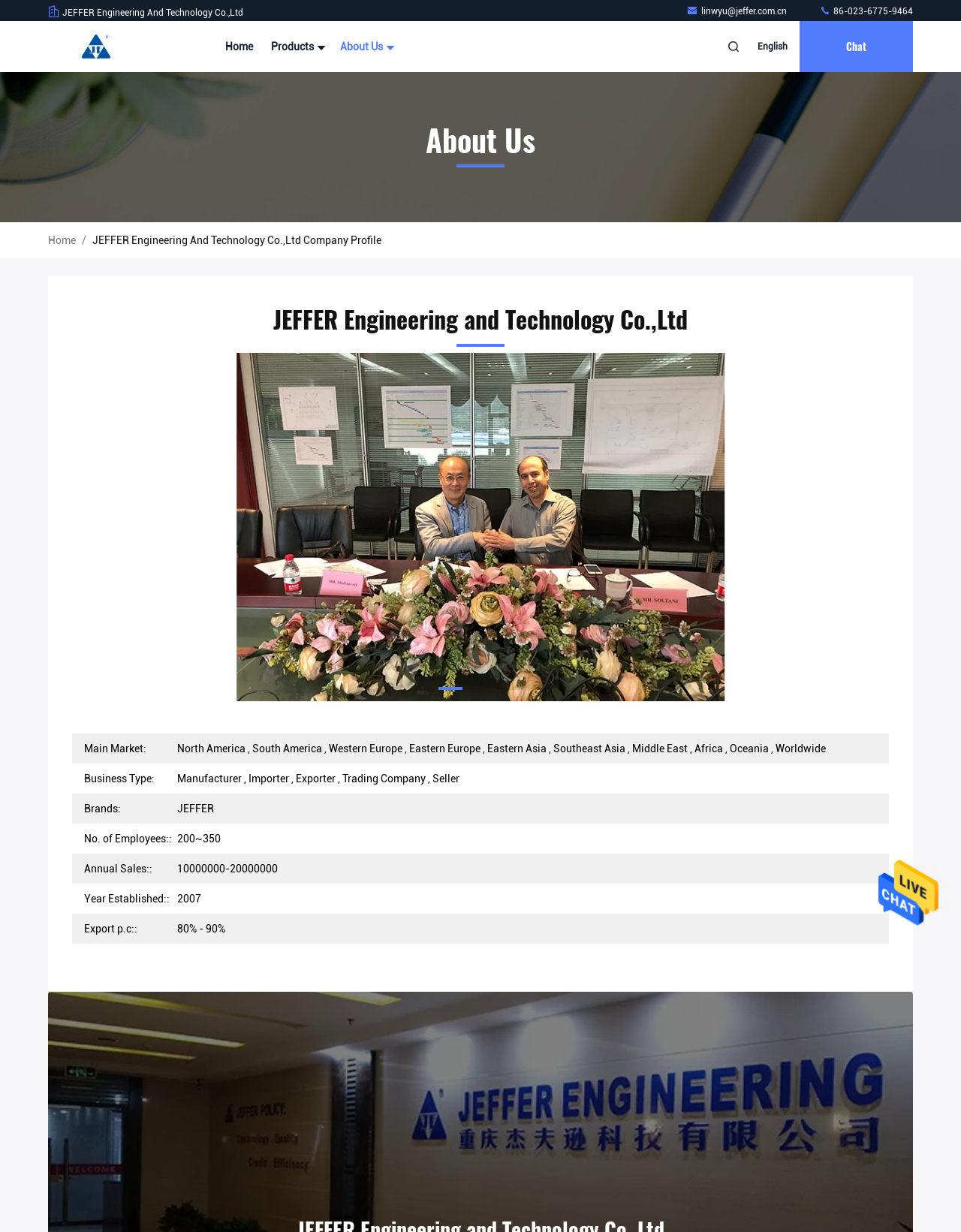Bounding box coordinates are to be given in the format (top-left x, top-left y, bottom-right x, bottom-right y). All values must be floating point numbers between 0 and 1. Provide the bounding box coordinate for the UI element described as: May 16, 2023

None